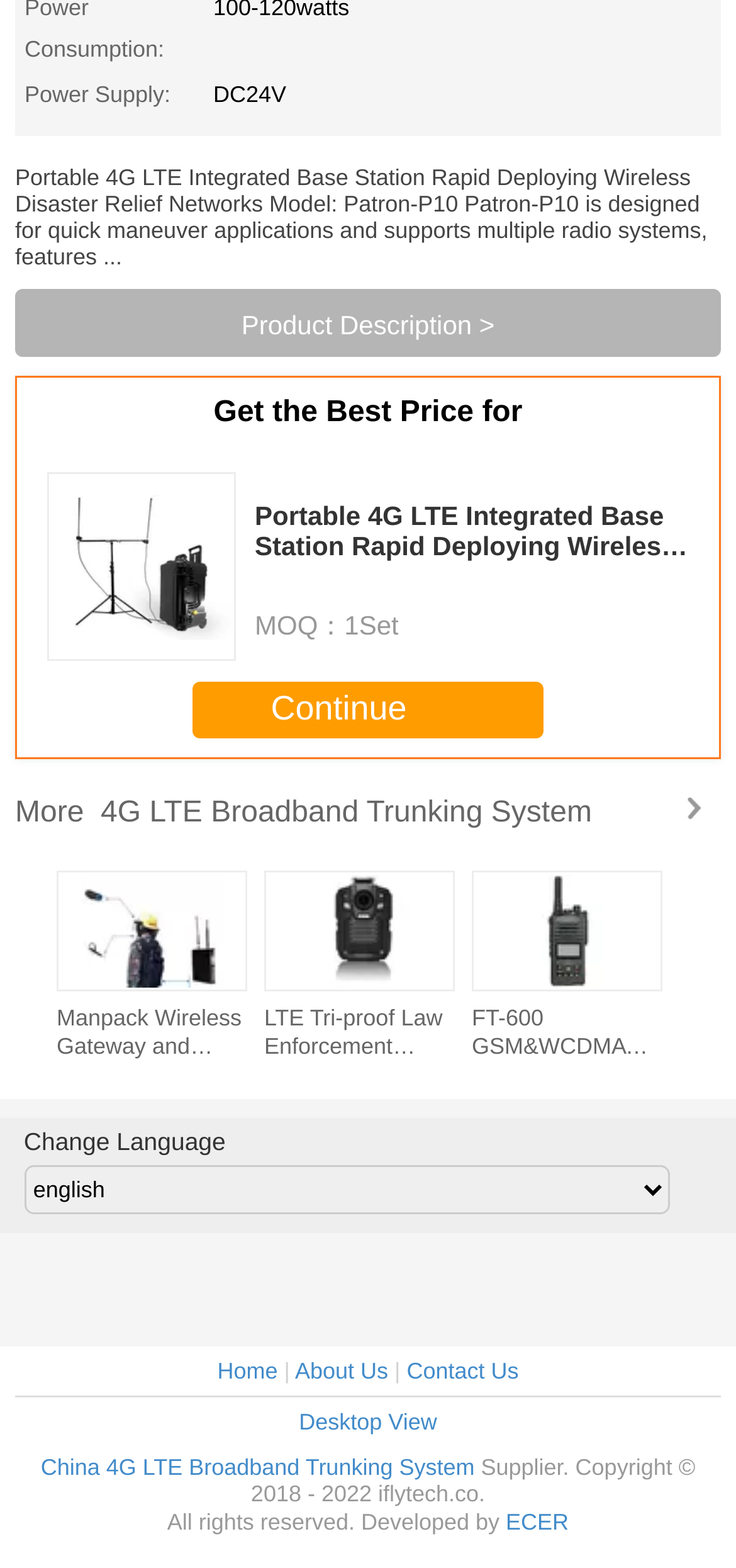Please determine the bounding box coordinates of the element's region to click in order to carry out the following instruction: "Click the continue button". The coordinates should be four float numbers between 0 and 1, i.e., [left, top, right, bottom].

[0.262, 0.435, 0.738, 0.471]